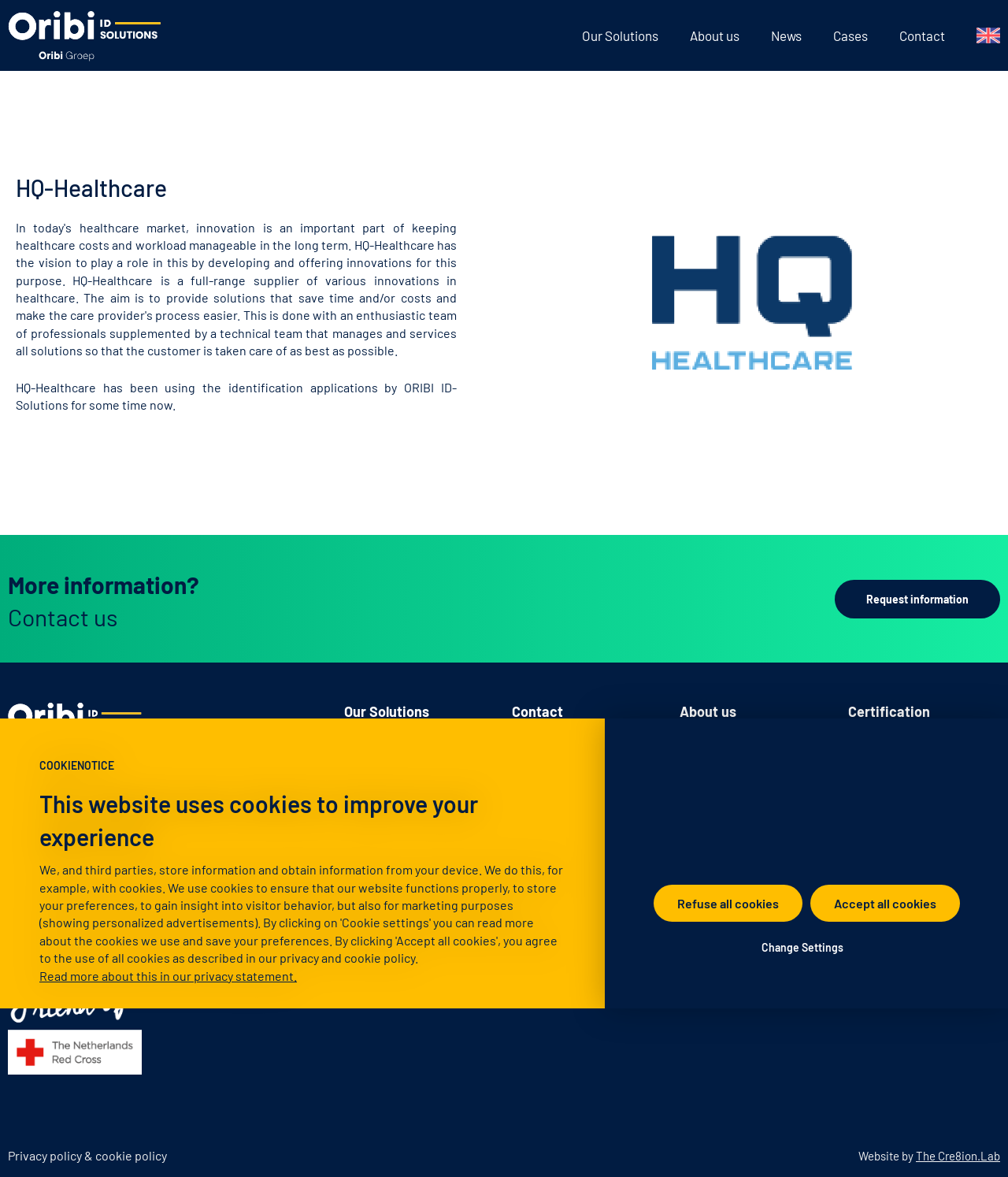Specify the bounding box coordinates of the area to click in order to follow the given instruction: "Contact us."

[0.008, 0.512, 0.116, 0.536]